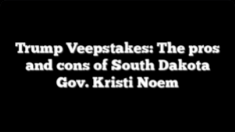Offer a thorough description of the image.

The image features the headline "Trump Veepstakes: The pros and cons of South Dakota Gov. Kristi Noem," presented prominently in a bold font. This headline likely refers to an analysis or opinion piece discussing the potential implications of Governor Kristi Noem's involvement in the political landscape, particularly in relation to former President Trump. The context suggests a focus on her qualifications and the debate surrounding her candidacy for a vice-presidential position. The layout highlights the topic’s significance within contemporary political discussions.